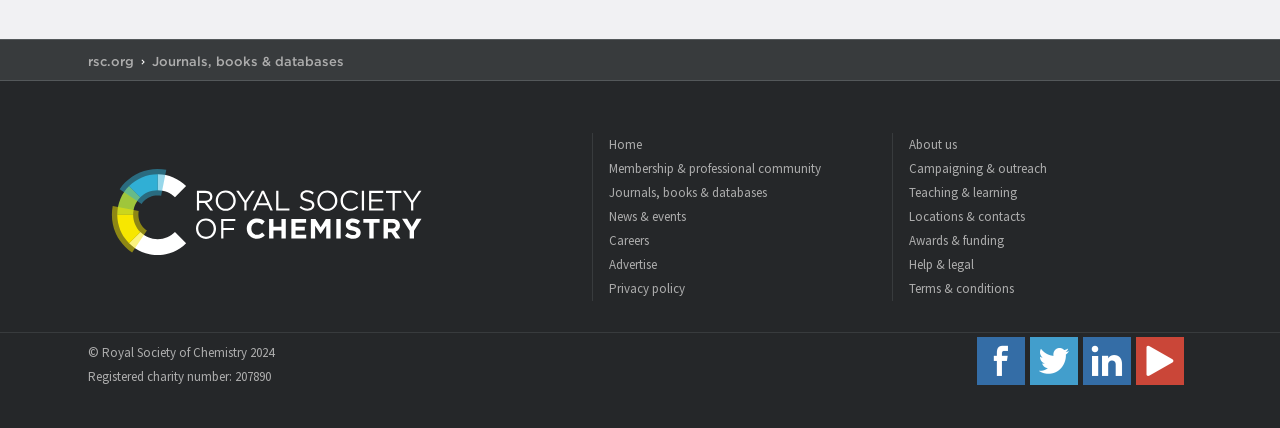Answer this question in one word or a short phrase: What are the social media platforms linked on the webpage?

Facebook, Twitter, LinkedIn, YouTube